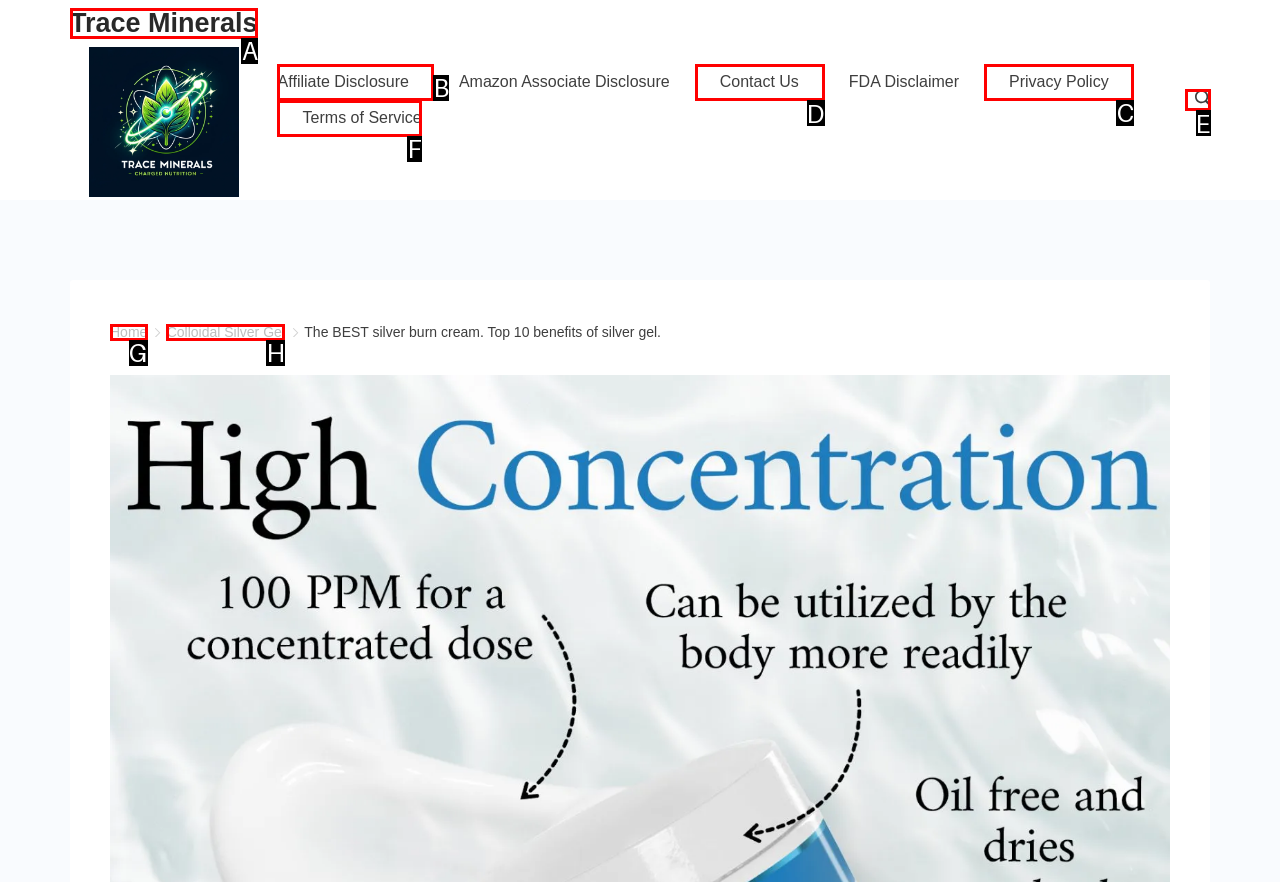Point out the correct UI element to click to carry out this instruction: Click the 'Chat now' button
Answer with the letter of the chosen option from the provided choices directly.

None